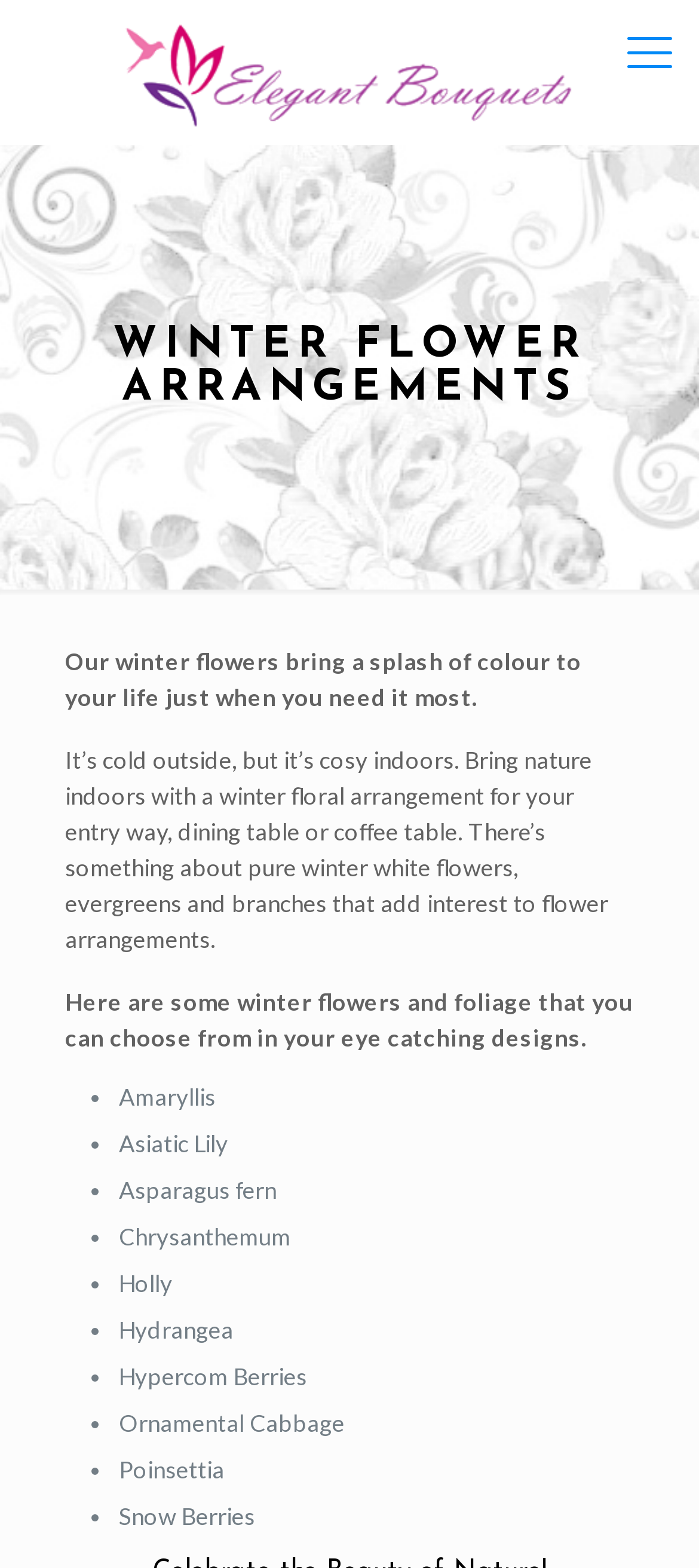What is the purpose of winter flower arrangements?
Answer the question in a detailed and comprehensive manner.

According to the webpage, the purpose of winter flower arrangements is to 'bring nature indoors' and add interest to one's home, as stated in the text 'Bring nature indoors with a winter floral arrangement for your entry way, dining table or coffee table.'